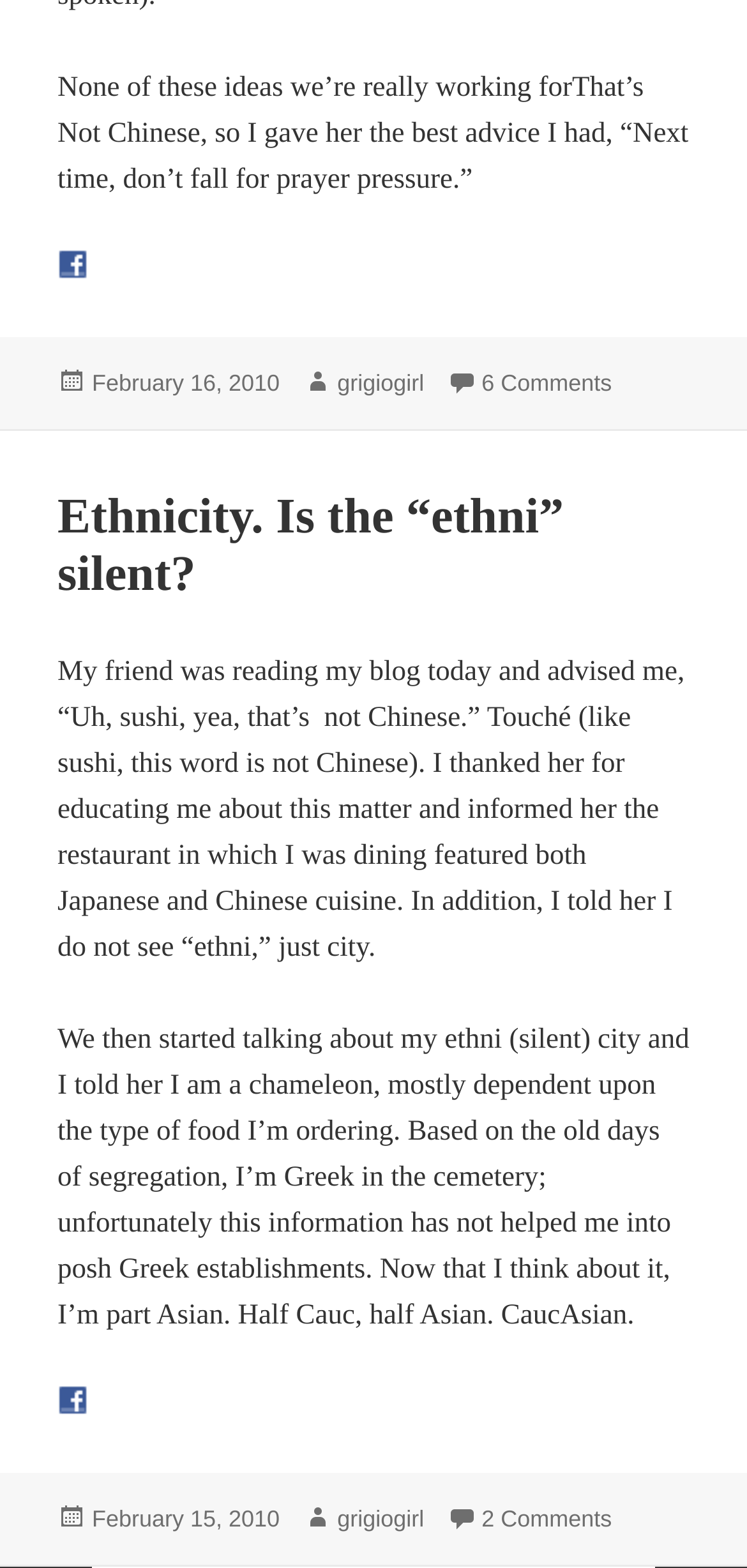Given the element description, predict the bounding box coordinates in the format (top-left x, top-left y, bottom-right x, bottom-right y). Make sure all values are between 0 and 1. Here is the element description: August 2023

None